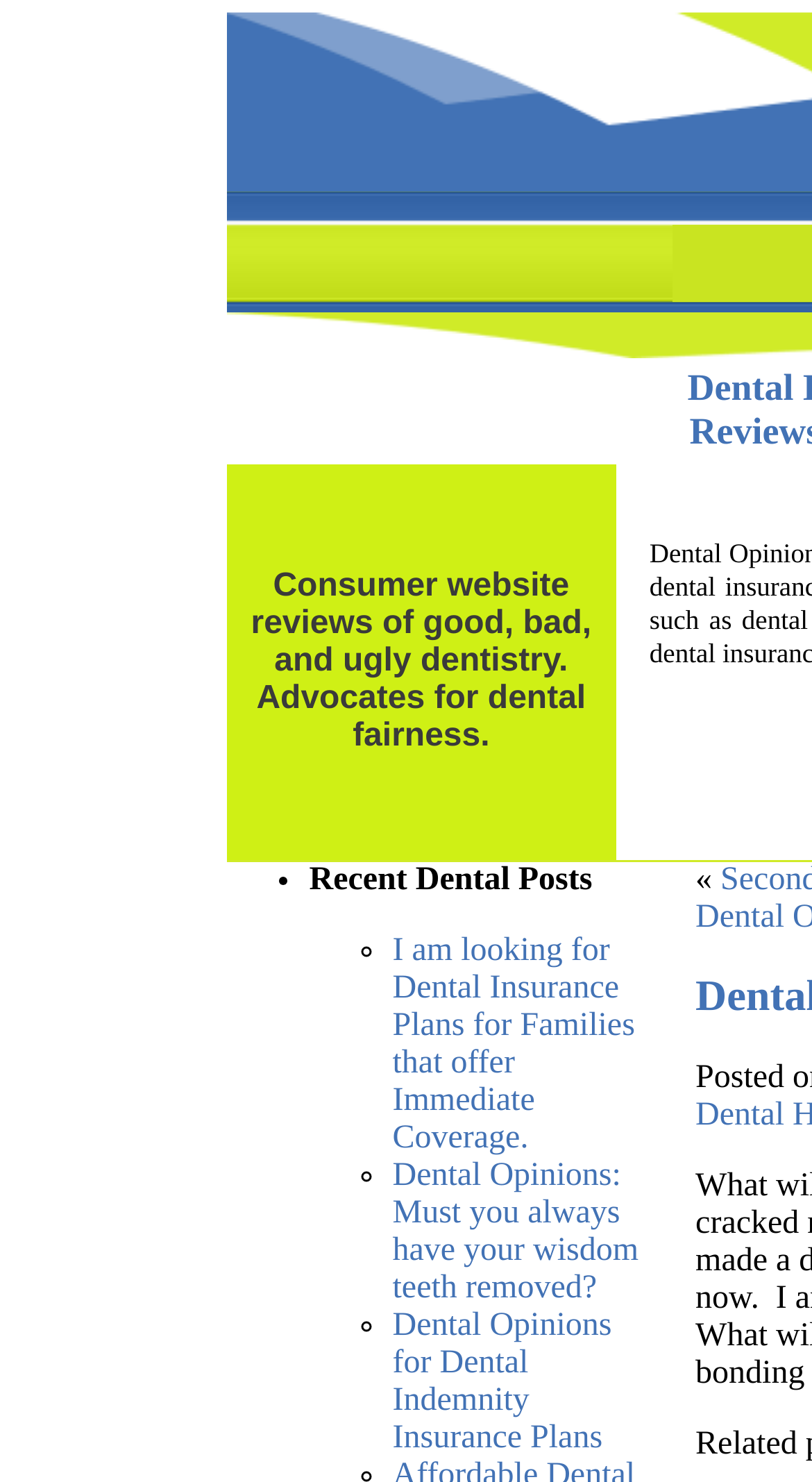Using details from the image, please answer the following question comprehensively:
How many recent dental posts are listed?

I can see that there are three list markers ('•', '◦', '◦') followed by three links to articles. This indicates that there are three recent dental posts listed on the website.